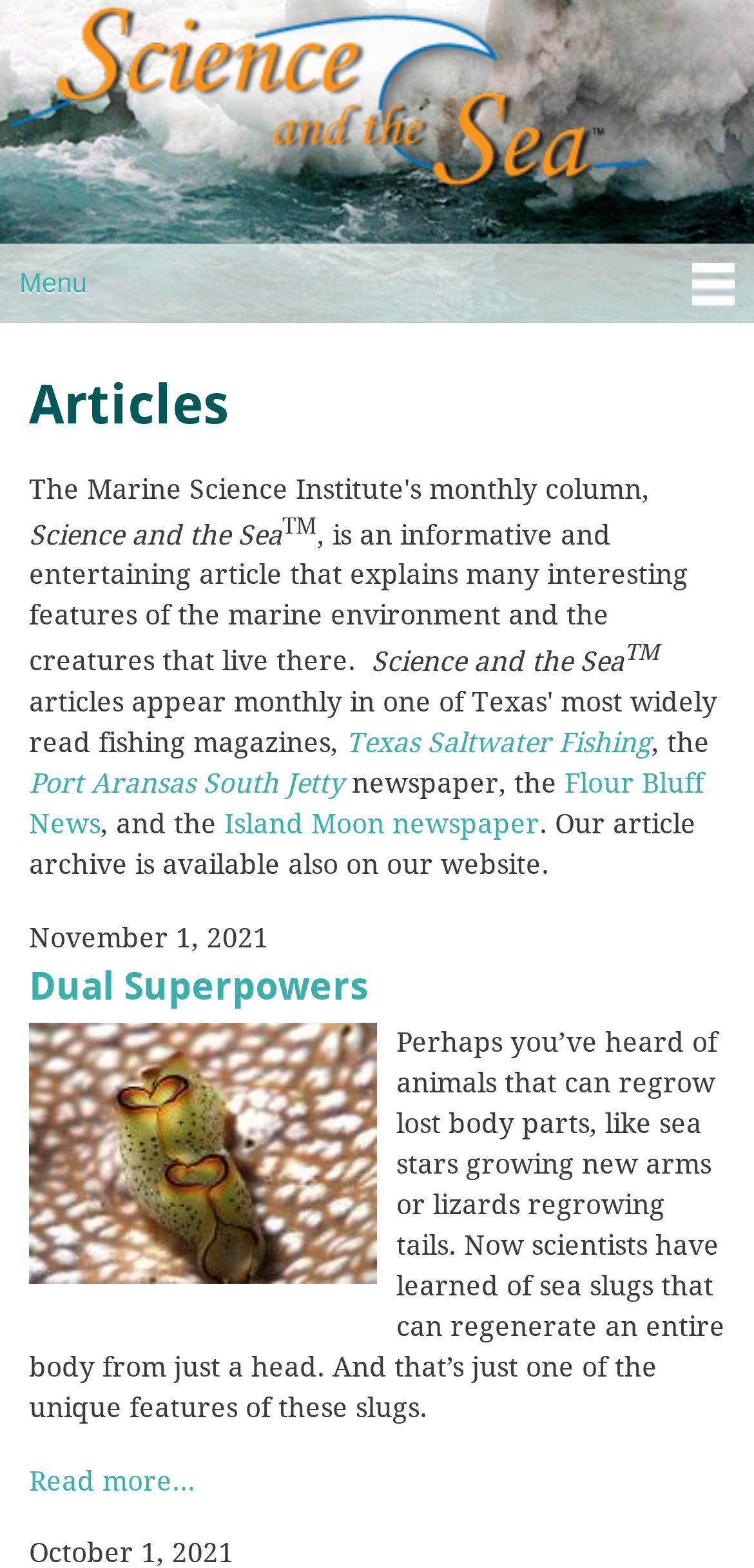Identify the bounding box coordinates of the section that should be clicked to achieve the task described: "Go to Texas Saltwater Fishing".

[0.459, 0.464, 0.864, 0.484]